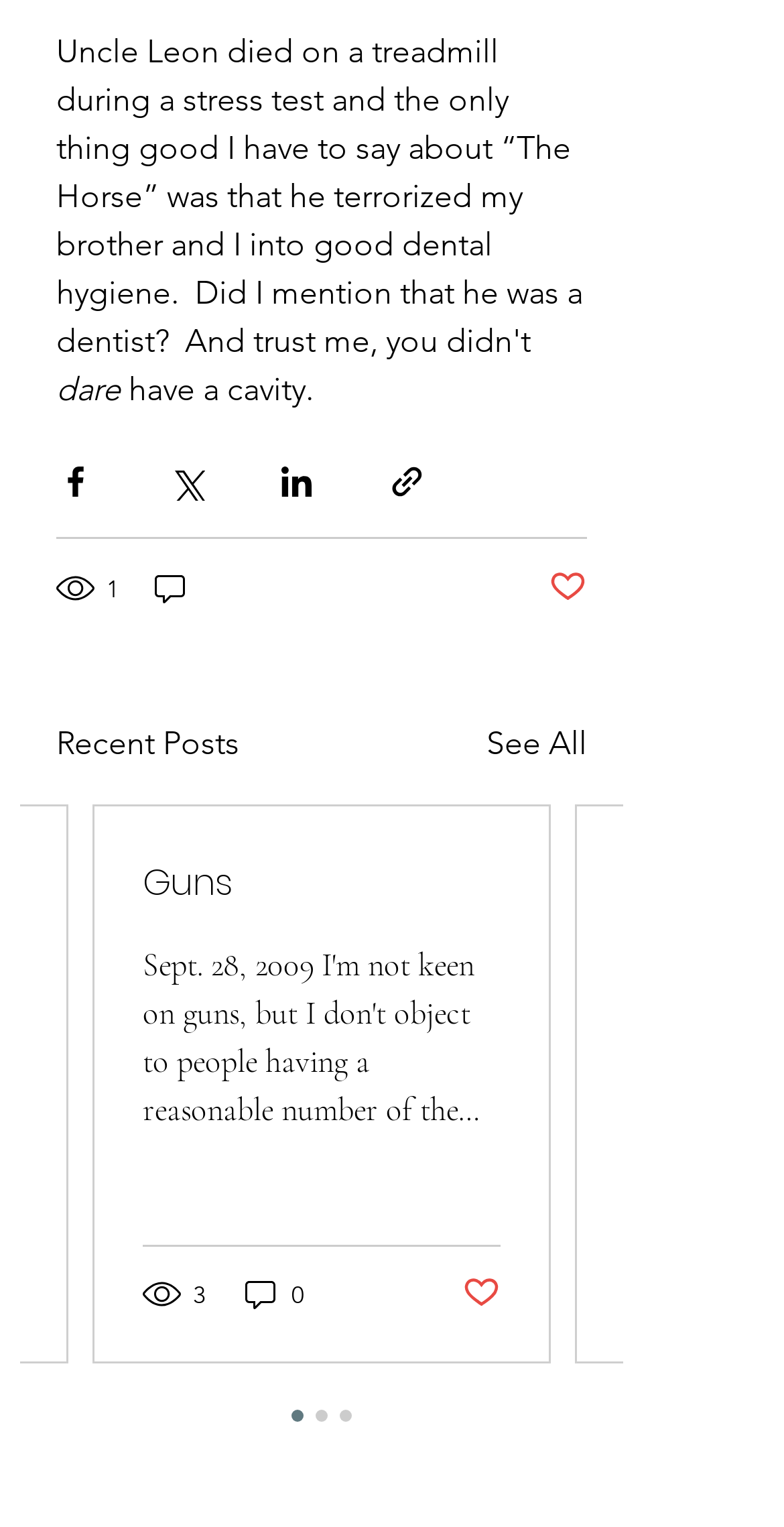Can you specify the bounding box coordinates of the area that needs to be clicked to fulfill the following instruction: "Read the article"?

[0.121, 0.529, 0.7, 0.891]